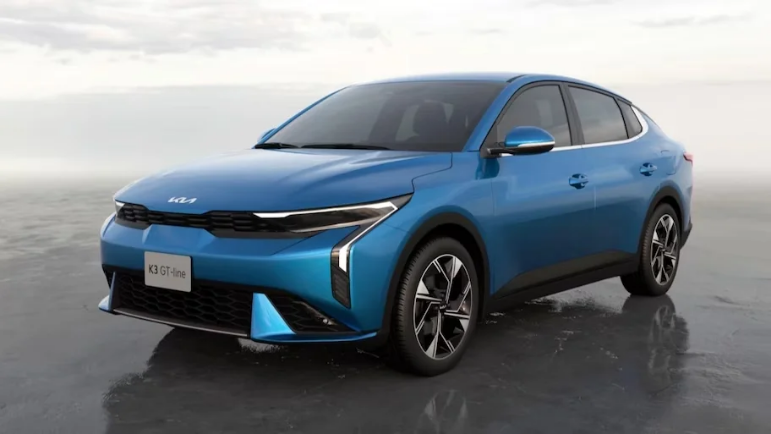Provide a comprehensive description of the image.

The image showcases the 2025 Kia Forte, known for its innovative design and stylish appeal. With a sleek, aerodynamic silhouette, this compact car is presented in a vibrant blue color that enhances its modern aesthetic. The frontal view highlights the signature Kia emblem situated prominently on the grille, flanked by stylish LED headlights that add a touch of sophistication. The sporty contours of the body are complemented by well-designed alloy wheels, emphasizing its dynamic presence on the road. This vehicle is not only a representation of aesthetic appeal but also promises features like advanced driver assistance systems, making it a reliable choice in the compact car segment. The background suggests an urban or scenic environment, further illustrating the car’s versatility for diverse driving scenarios.